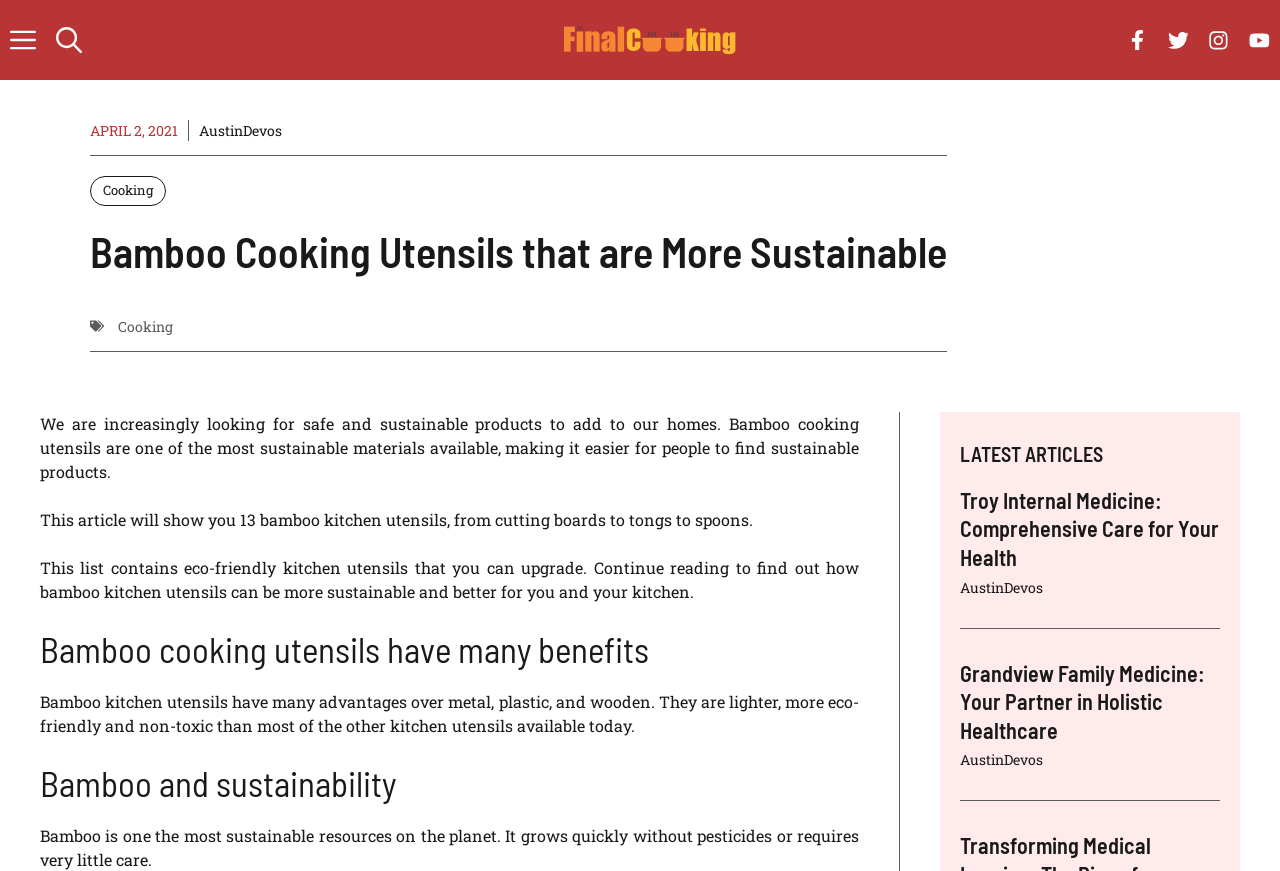Answer the following query with a single word or phrase:
What is the advantage of bamboo kitchen utensils over others?

Lighter, eco-friendly, and non-toxic